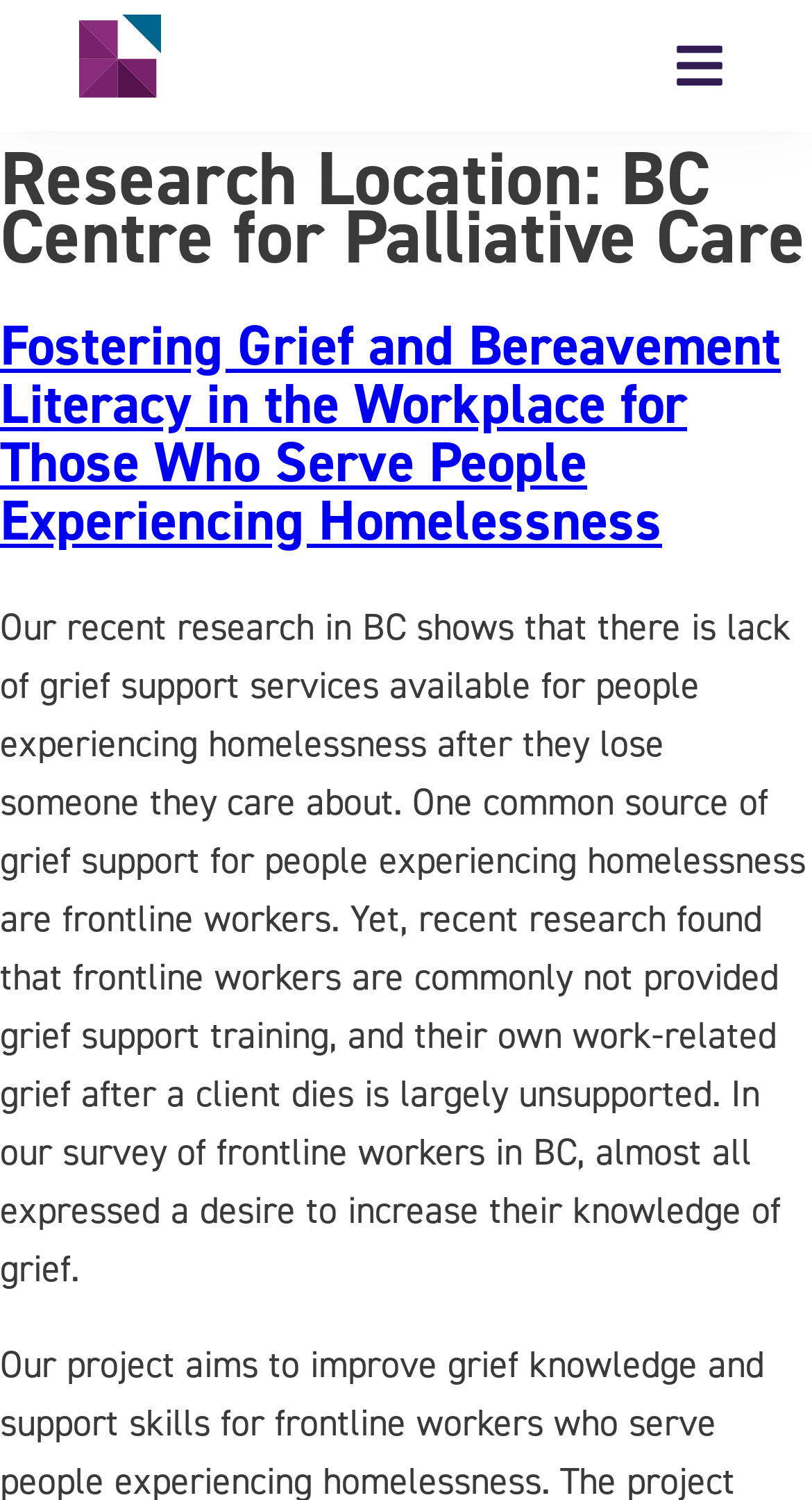What is the topic of the research?
Please respond to the question with a detailed and well-explained answer.

The topic of the research can be inferred from the heading 'Fostering Grief and Bereavement Literacy in the Workplace for Those Who Serve People Experiencing Homelessness', which is a subheading under the research location.